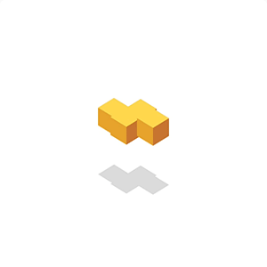Respond to the question with just a single word or phrase: 
What theme does the image pertain to?

Construction or creativity